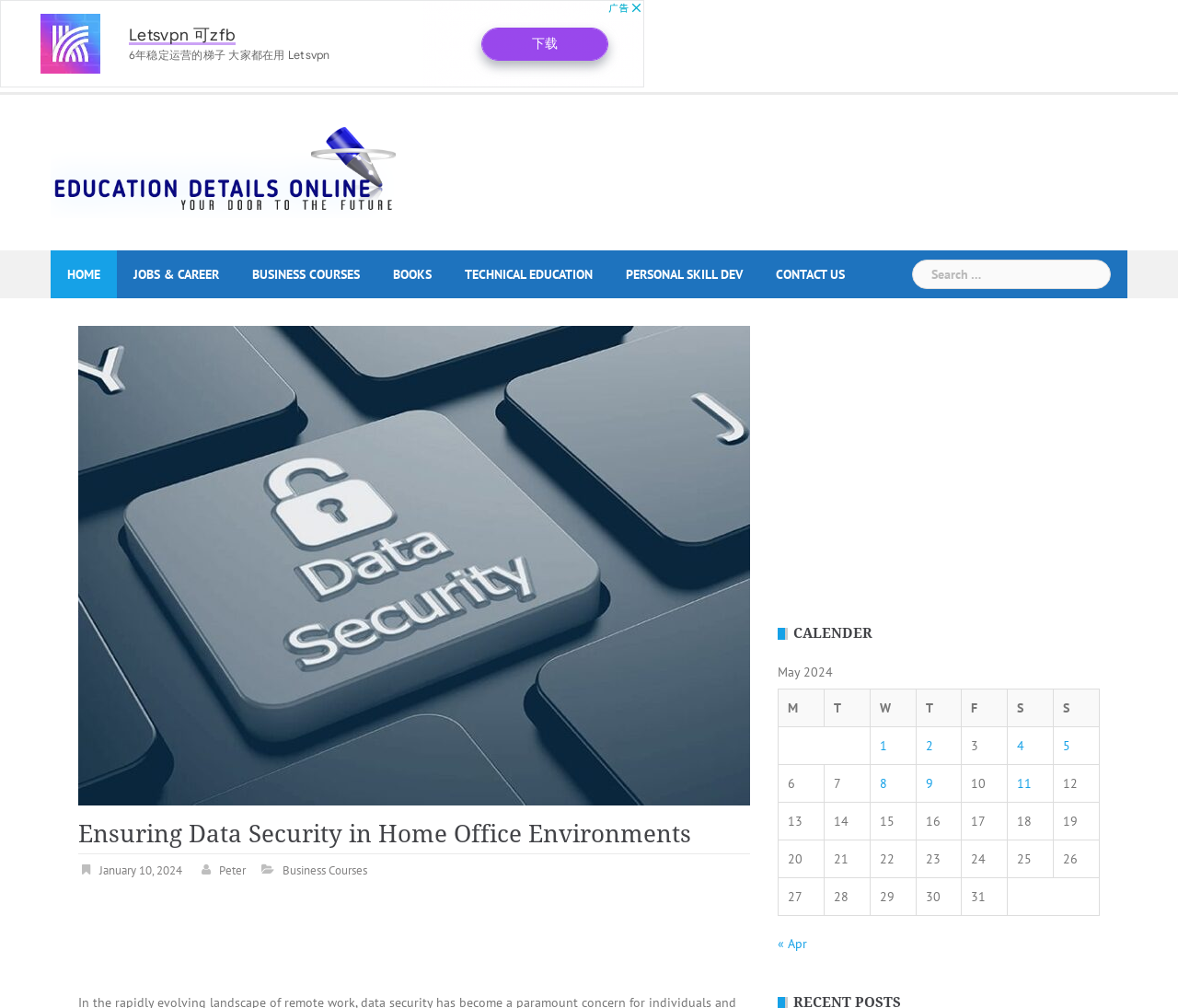Give a one-word or short phrase answer to the question: 
What is the purpose of the search box?

To search the website